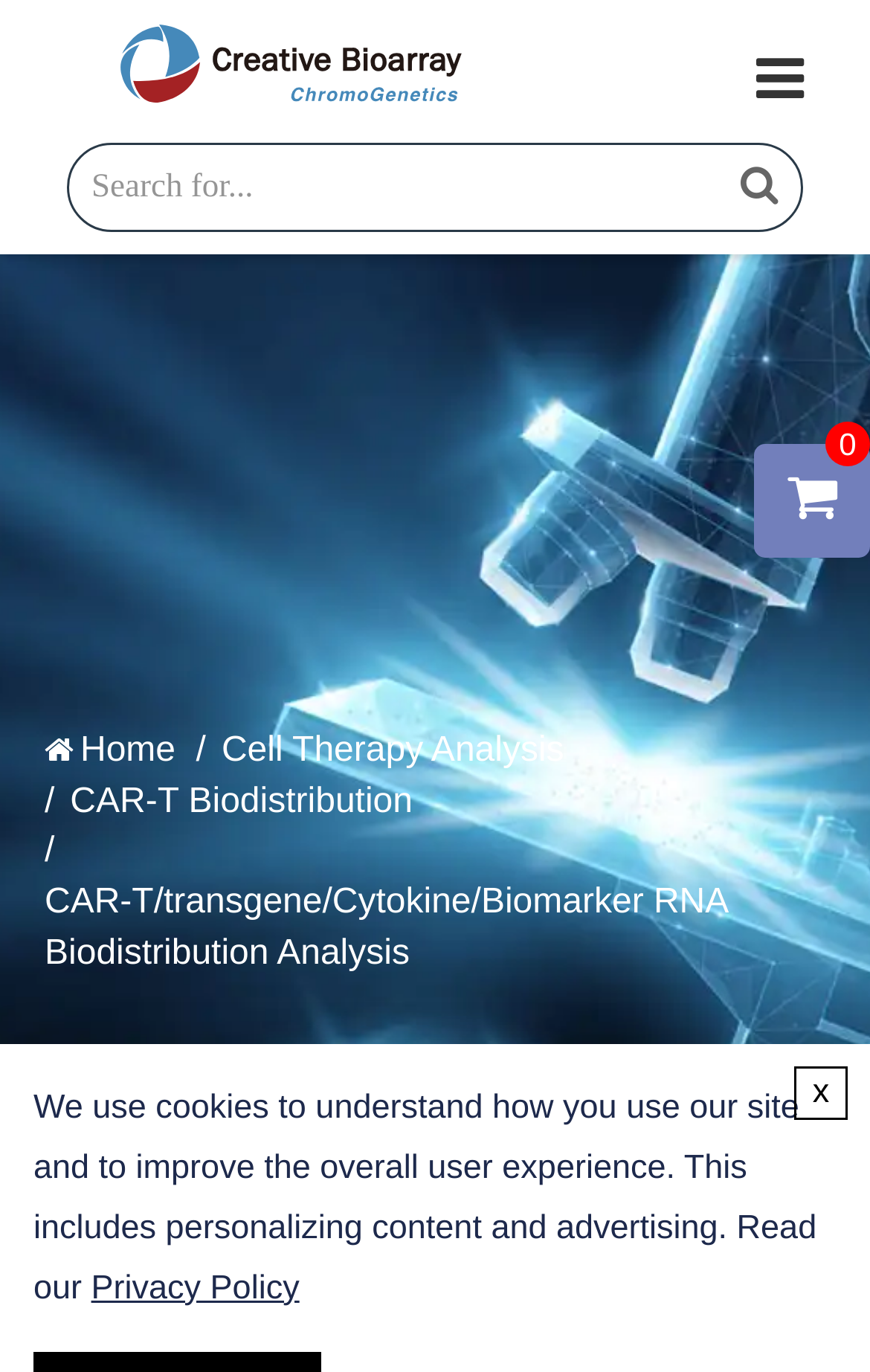Find the main header of the webpage and produce its text content.

CAR-T/Transgene/Cytokine/Biomarker RNA Biodistribution Analysis